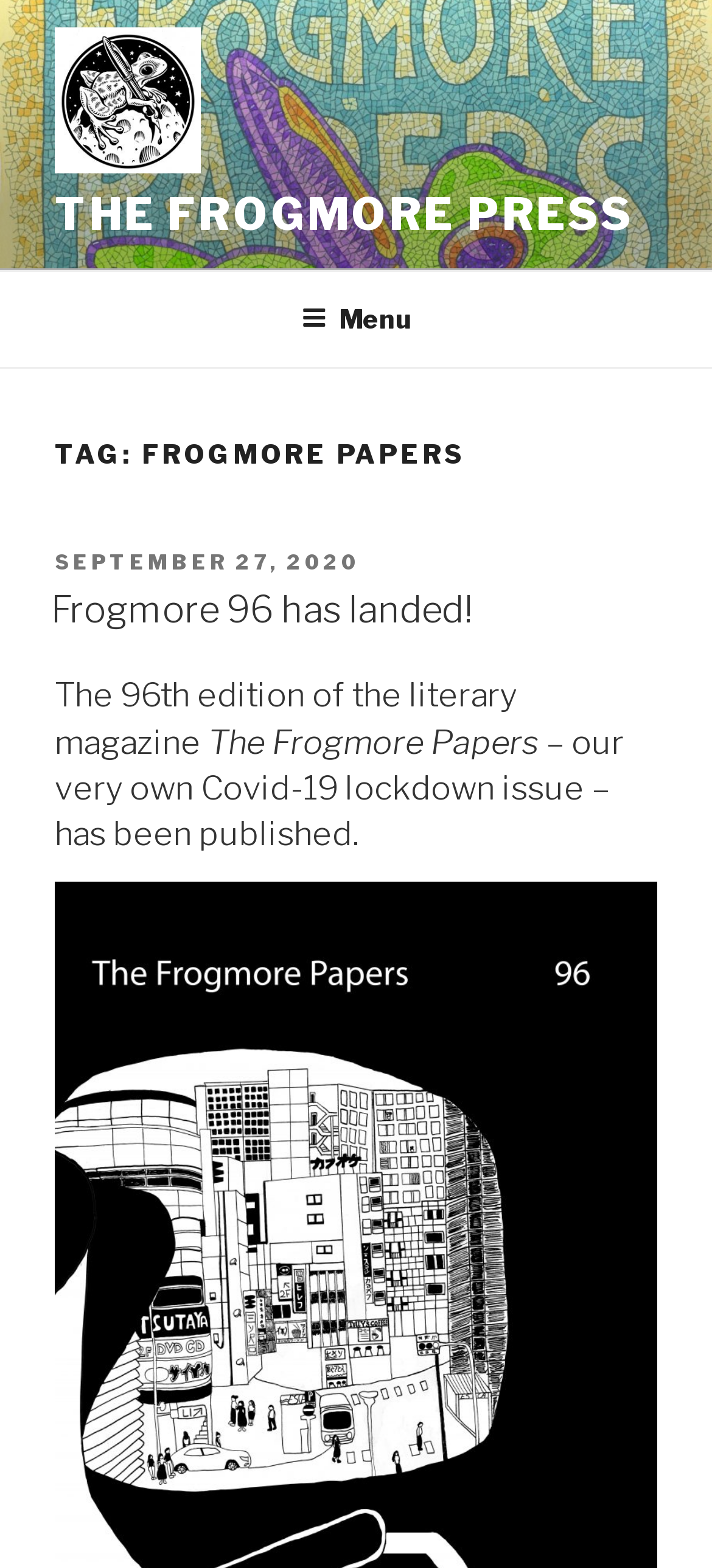When was the 96th edition of the literary magazine published?
Look at the image and respond with a one-word or short phrase answer.

September 27, 2020